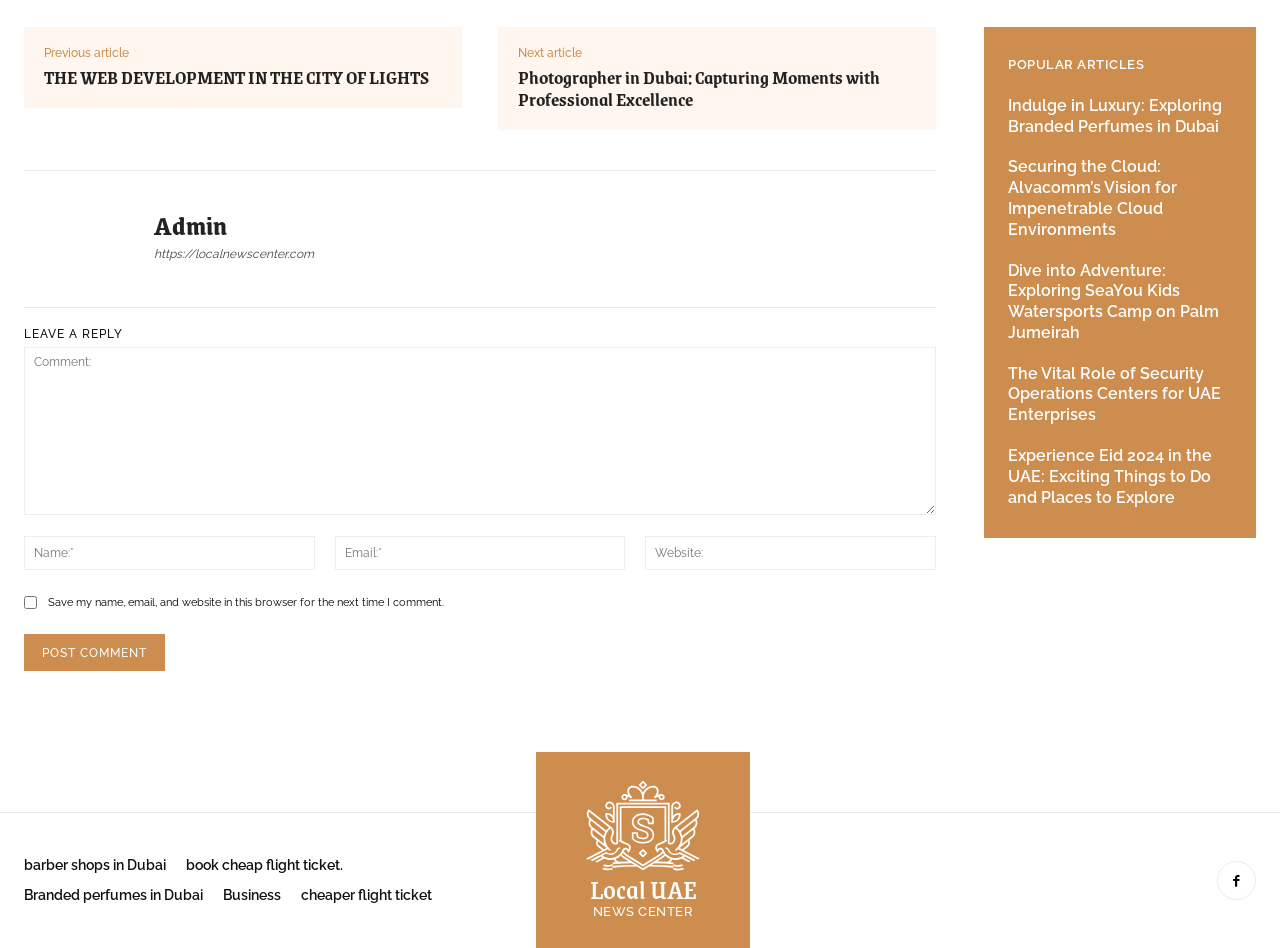Identify the bounding box coordinates of the element to click to follow this instruction: 'Click on the 'Previous article' link'. Ensure the coordinates are four float values between 0 and 1, provided as [left, top, right, bottom].

[0.034, 0.049, 0.101, 0.063]